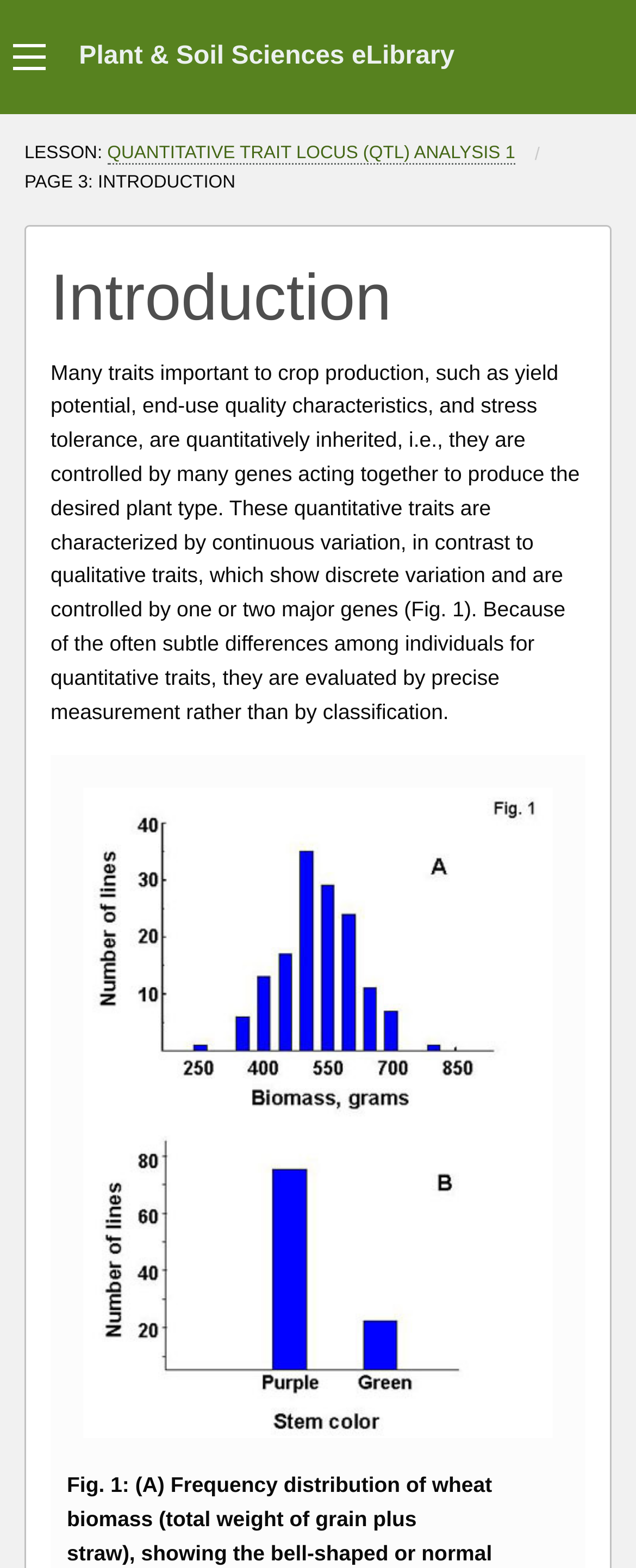Provide a thorough description of the webpage's content and layout.

The webpage is about Quantitative Trait Locus (QTL) Analysis, specifically the introduction to the topic. At the top left corner, there is a button. Next to it, on the top center, is a link to the "Plant & Soil Sciences eLibrary". Below this link, there is a navigation section with breadcrumbs, which includes a "LESSON" label, a link to "QUANTITATIVE TRAIT LOCUS (QTL) ANALYSIS 1", a "CURRENT" label, and a "PAGE 3: INTRODUCTION" label.

The main content of the page starts with a heading "Introduction" at the top center. Below the heading, there is a paragraph of text that explains the concept of quantitative traits in crop production, including their characteristics and how they are evaluated. This text spans most of the page's width.

At the bottom of the page, there is a figure caption "Fig. 1: (A) Frequency distribution of wheat biomass..." which is likely related to the text above it.